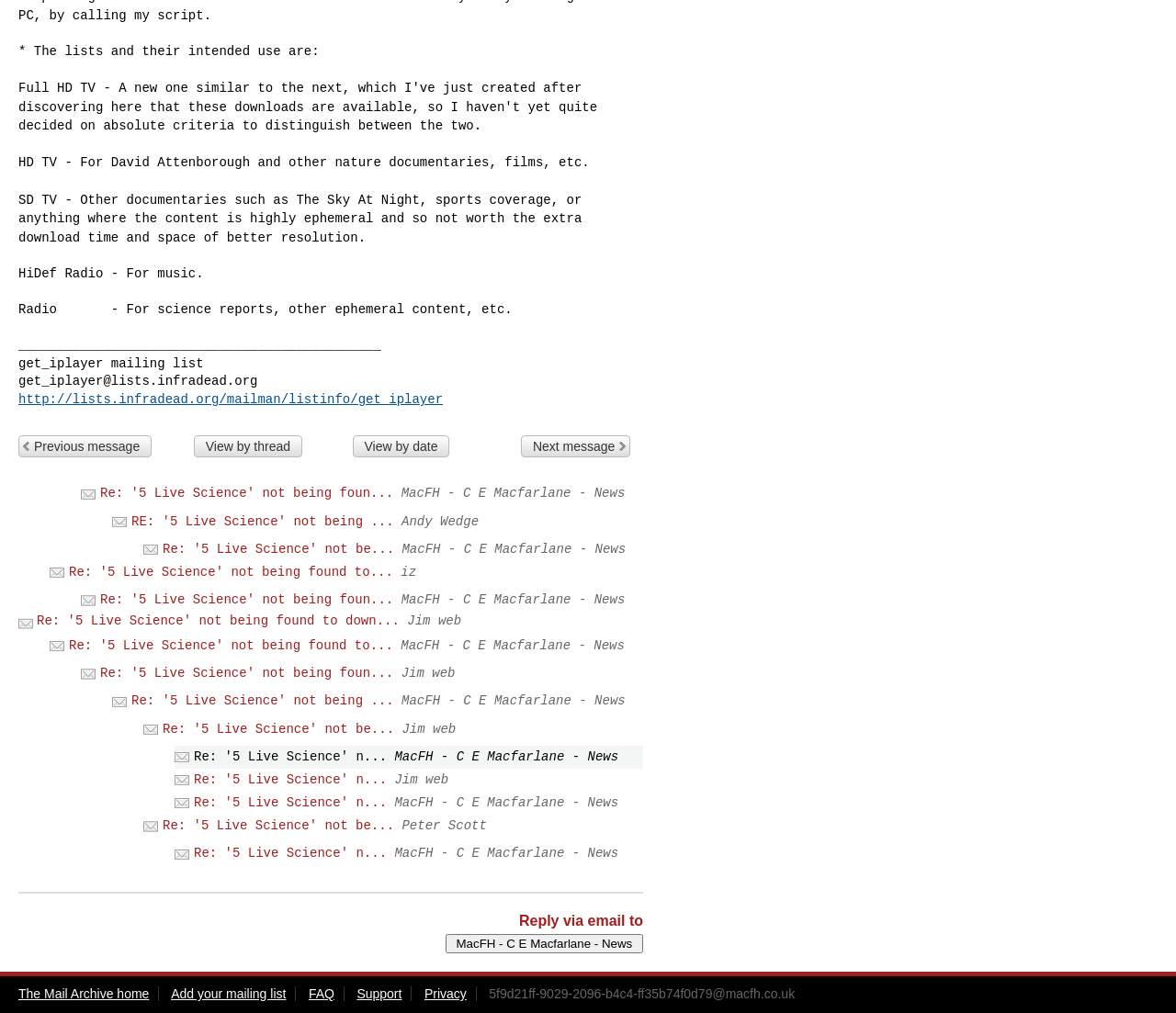Locate the bounding box coordinates of the region to be clicked to comply with the following instruction: "View by date". The coordinates must be four float numbers between 0 and 1, in the form [left, top, right, bottom].

[0.3, 0.429, 0.382, 0.451]